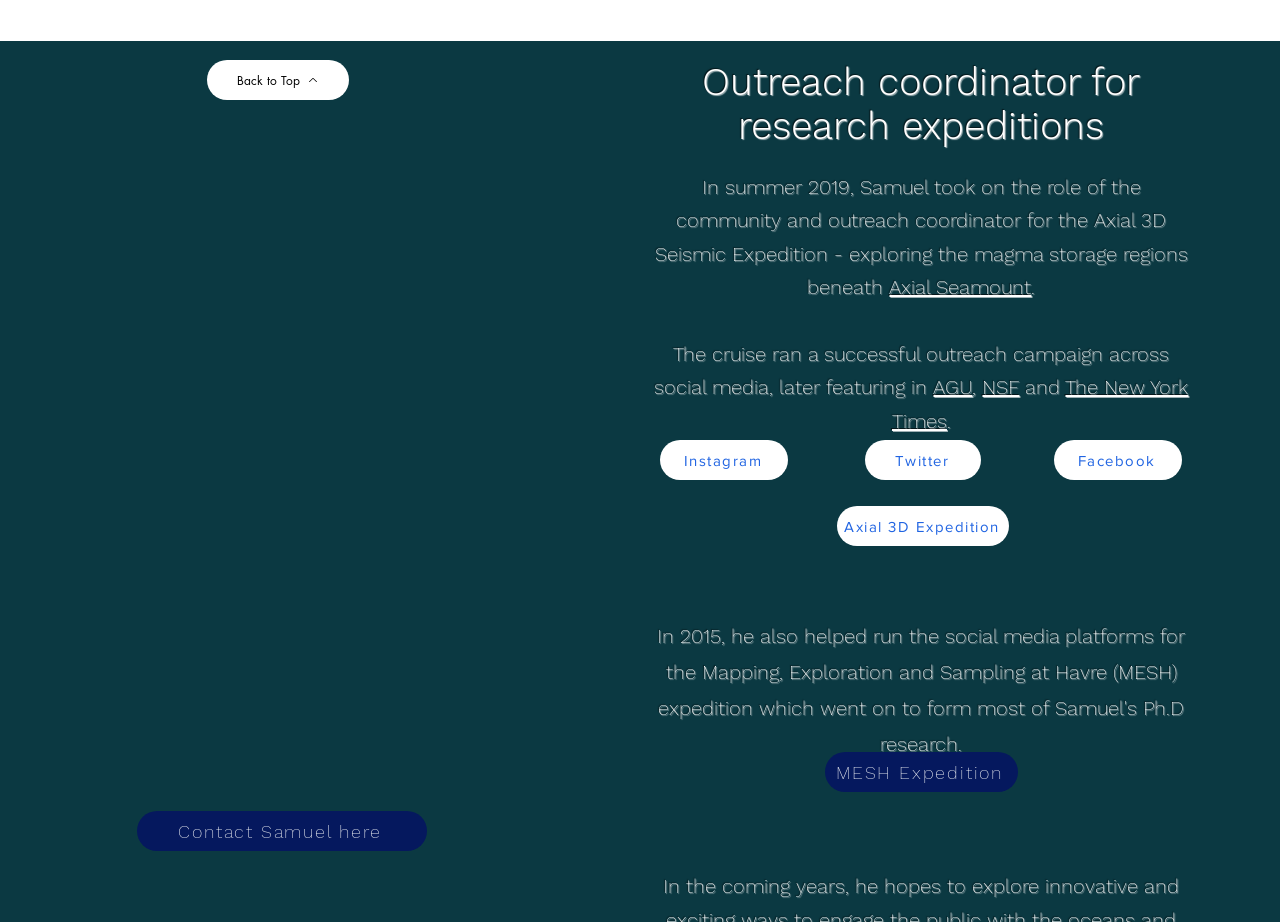Use a single word or phrase to answer the question:
What is Samuel's role in research expeditions?

Outreach coordinator